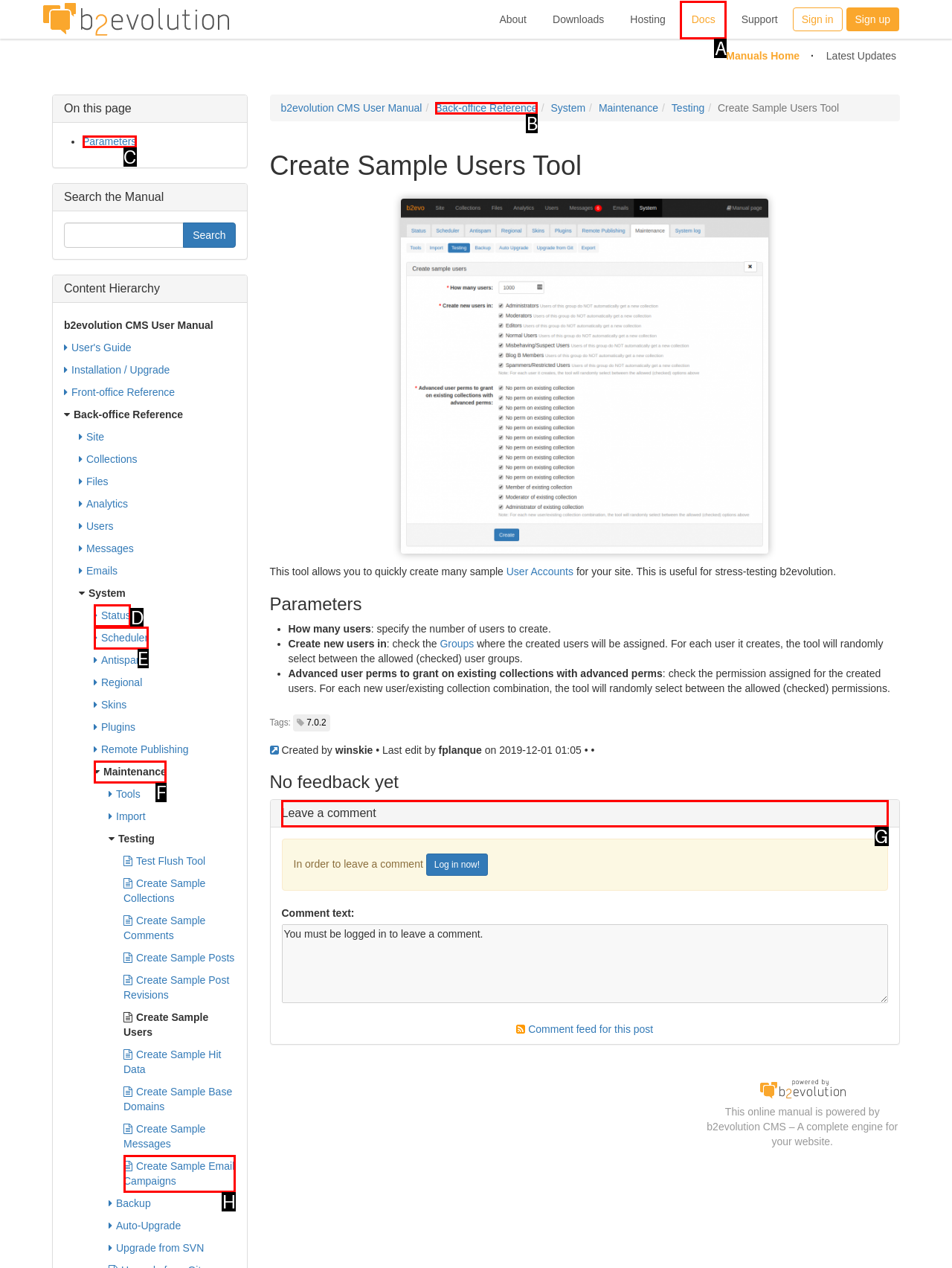For the task: Leave a comment, tell me the letter of the option you should click. Answer with the letter alone.

G